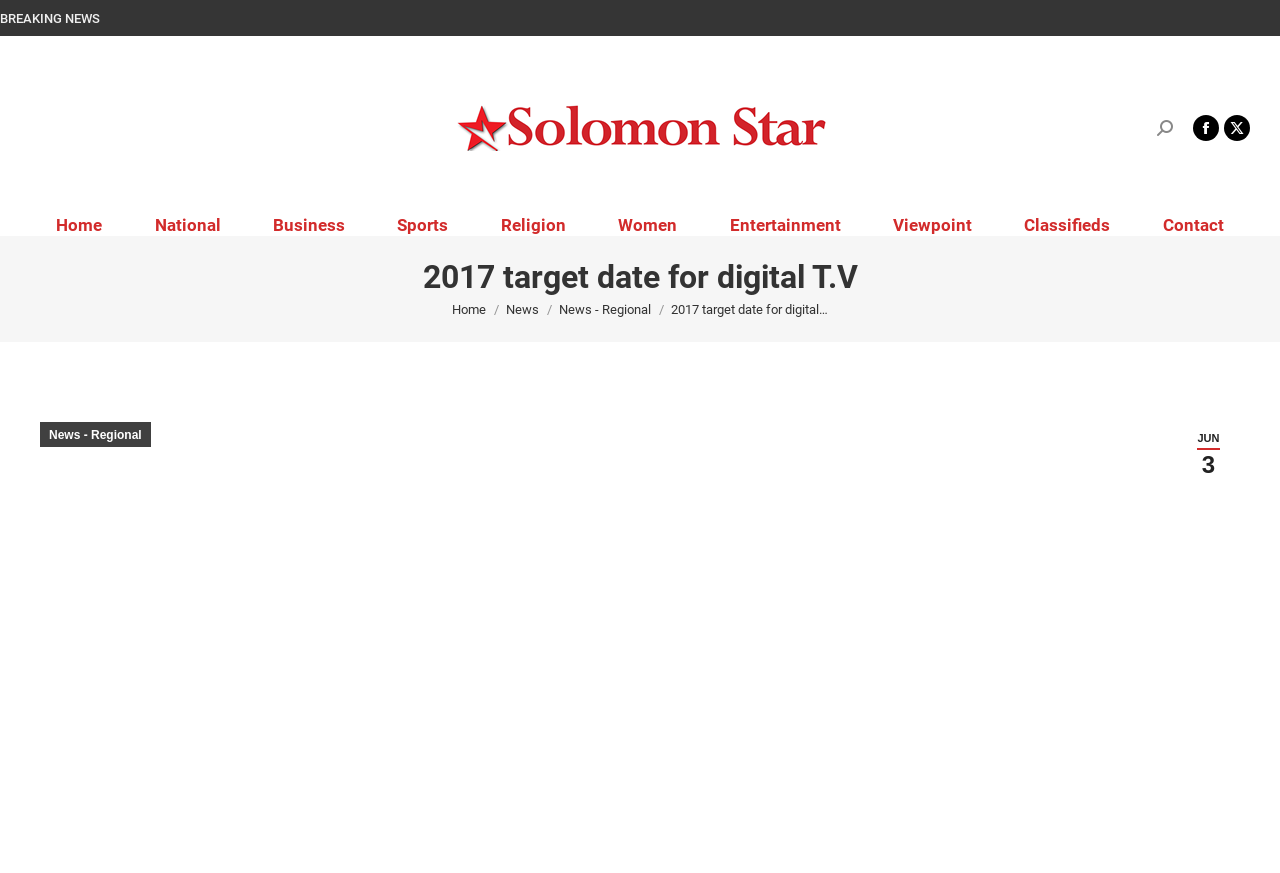How many main categories are available on the website?
Please provide an in-depth and detailed response to the question.

The webpage has a navigation menu with 9 main categories, namely Home, National, Business, Sports, Religion, Women, Entertainment, Viewpoint, and Classifieds, indicating that there are 9 main categories available on the website.